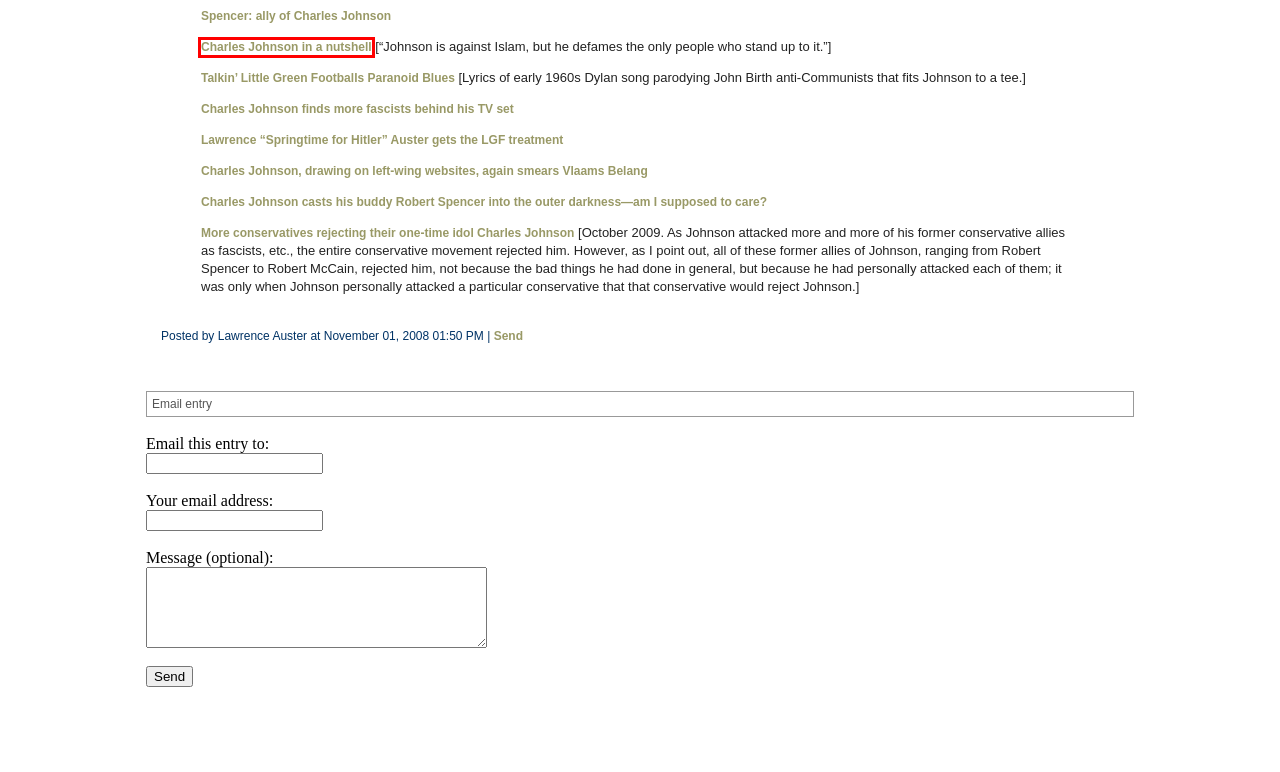Inspect the provided webpage screenshot, concentrating on the element within the red bounding box. Select the description that best represents the new webpage after you click the highlighted element. Here are the candidates:
A. Charles Johnson, drawing on left-wing websites, again smears Vlaams Belang
B. Spencer:  ally of Charles Johnson
C. Talkin' Little Green Footballs Paranoid Blues
D. Vlaams Belang aligns with BNP; Spencer says Charles Johnson was right
E. Charles Johnson in a nutshell
F. More conservatives rejecting their one-time idol Charles Johnson
G. Charles Johnson finds more fascists behind his TV set
H. Lawrence "Springtime for Hitler" Auster gets the LGF treatment

E